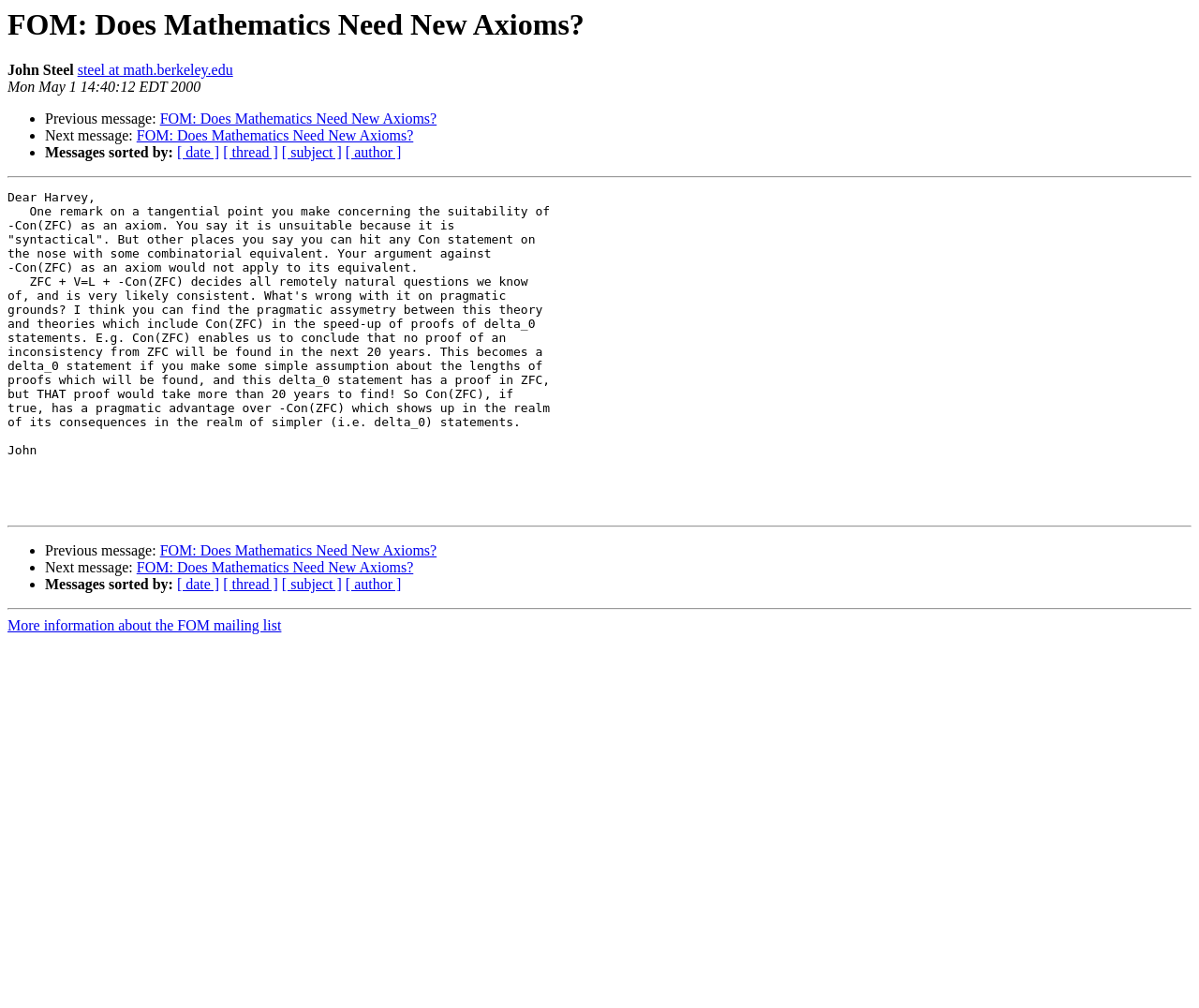Respond to the following question with a brief word or phrase:
What are the options to sort messages by?

date, thread, subject, author